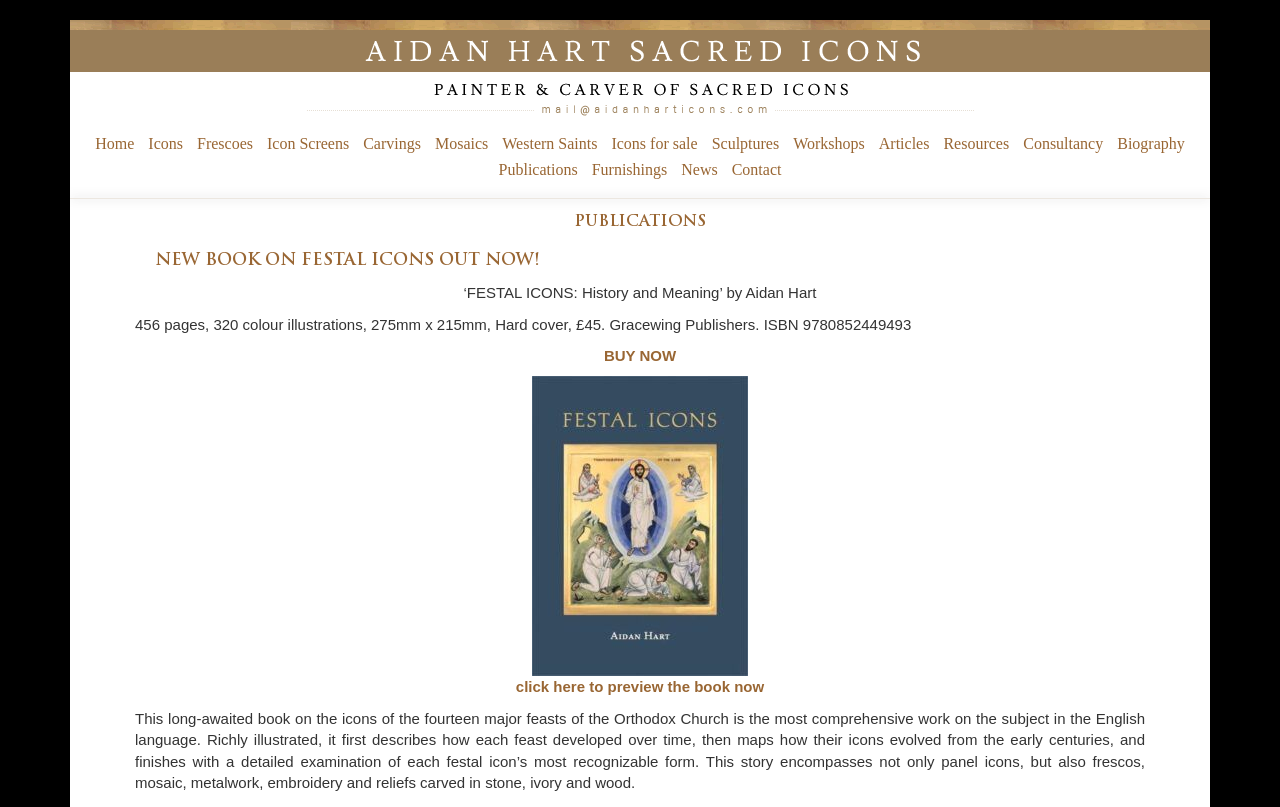Please specify the bounding box coordinates of the element that should be clicked to execute the given instruction: 'Click the 'Home' link'. Ensure the coordinates are four float numbers between 0 and 1, expressed as [left, top, right, bottom].

[0.071, 0.162, 0.109, 0.195]